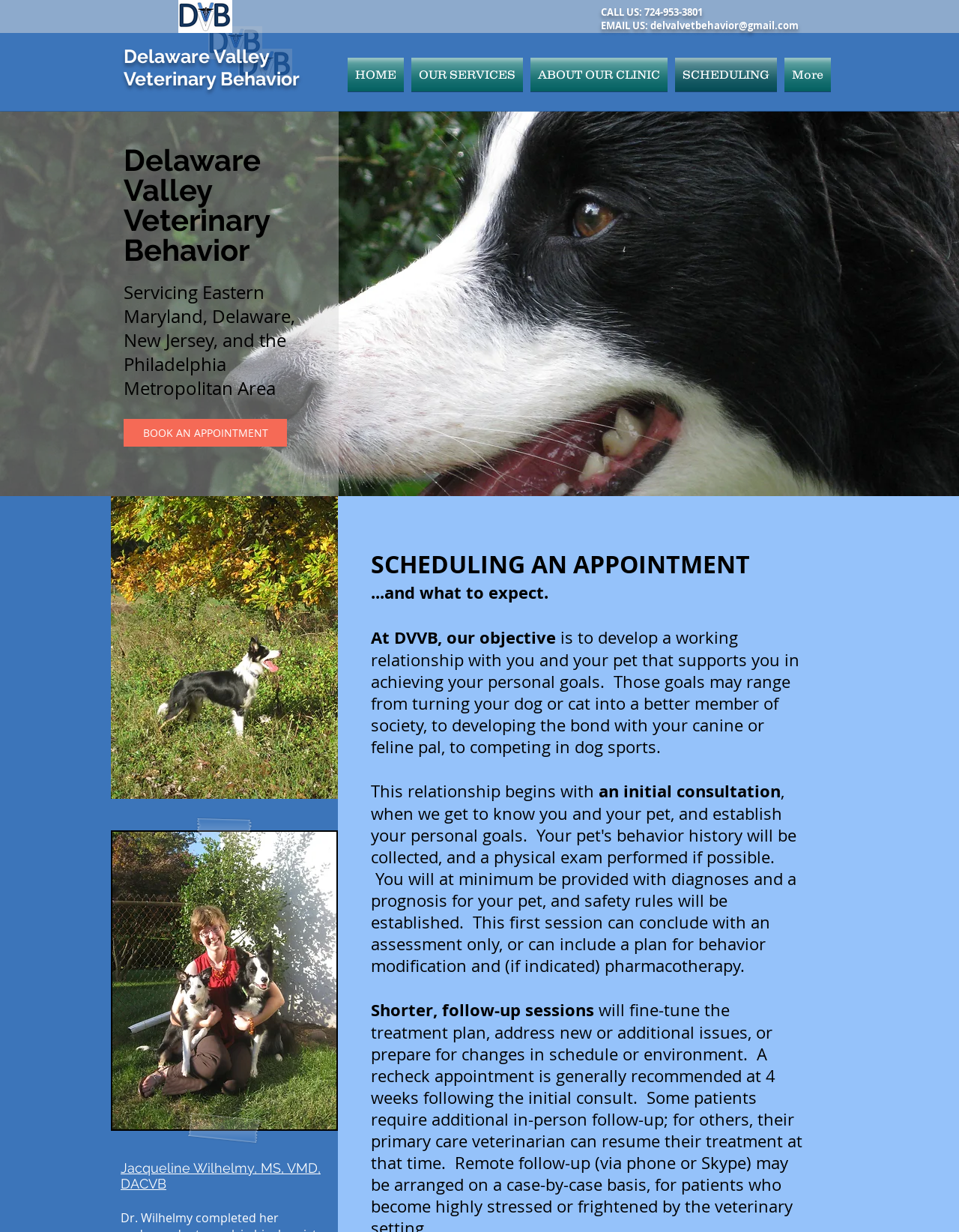What is the email address to contact?
Please answer using one word or phrase, based on the screenshot.

delvalvetbehavior@gmail.com